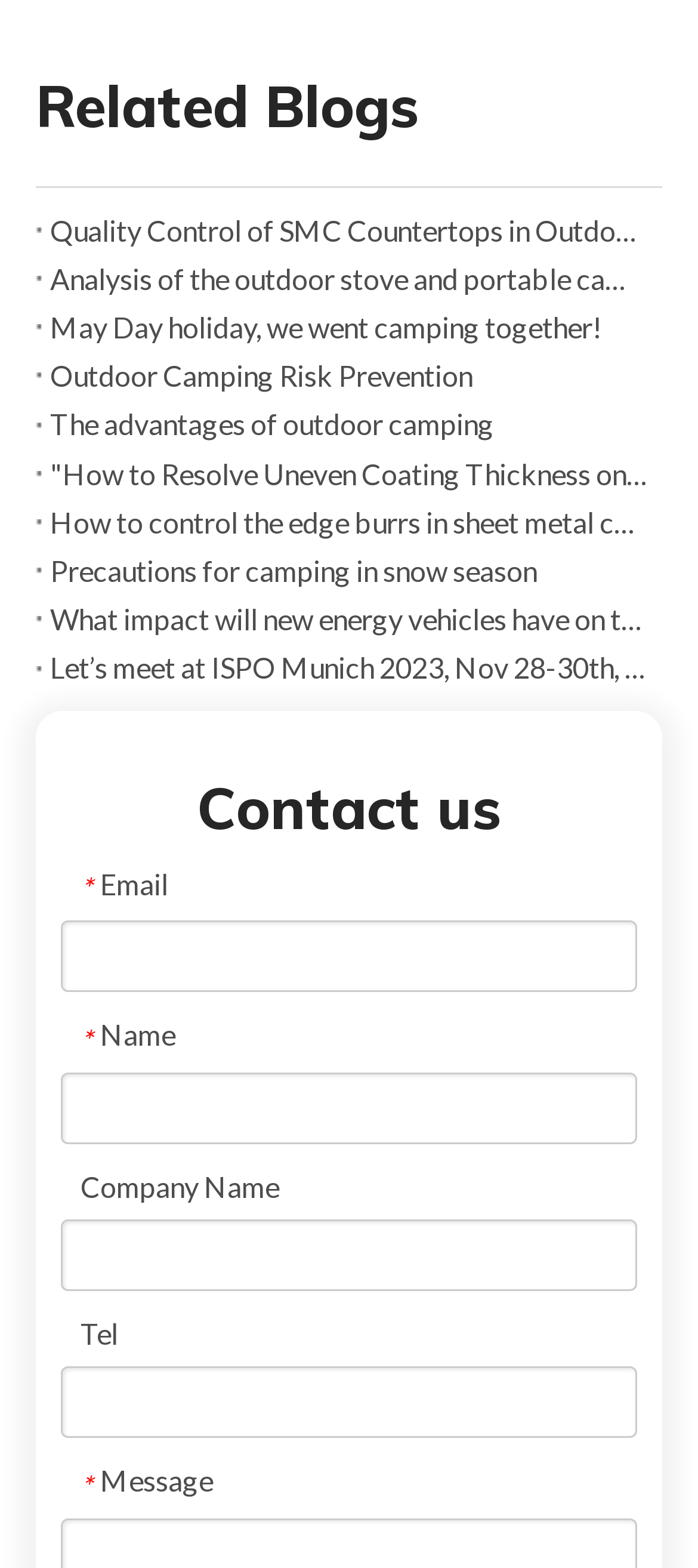Please identify the bounding box coordinates of the area that needs to be clicked to fulfill the following instruction: "Click on 'Let’s meet at ISPO Munich 2023, Nov 28-30th, 2023'."

[0.072, 0.41, 0.928, 0.441]